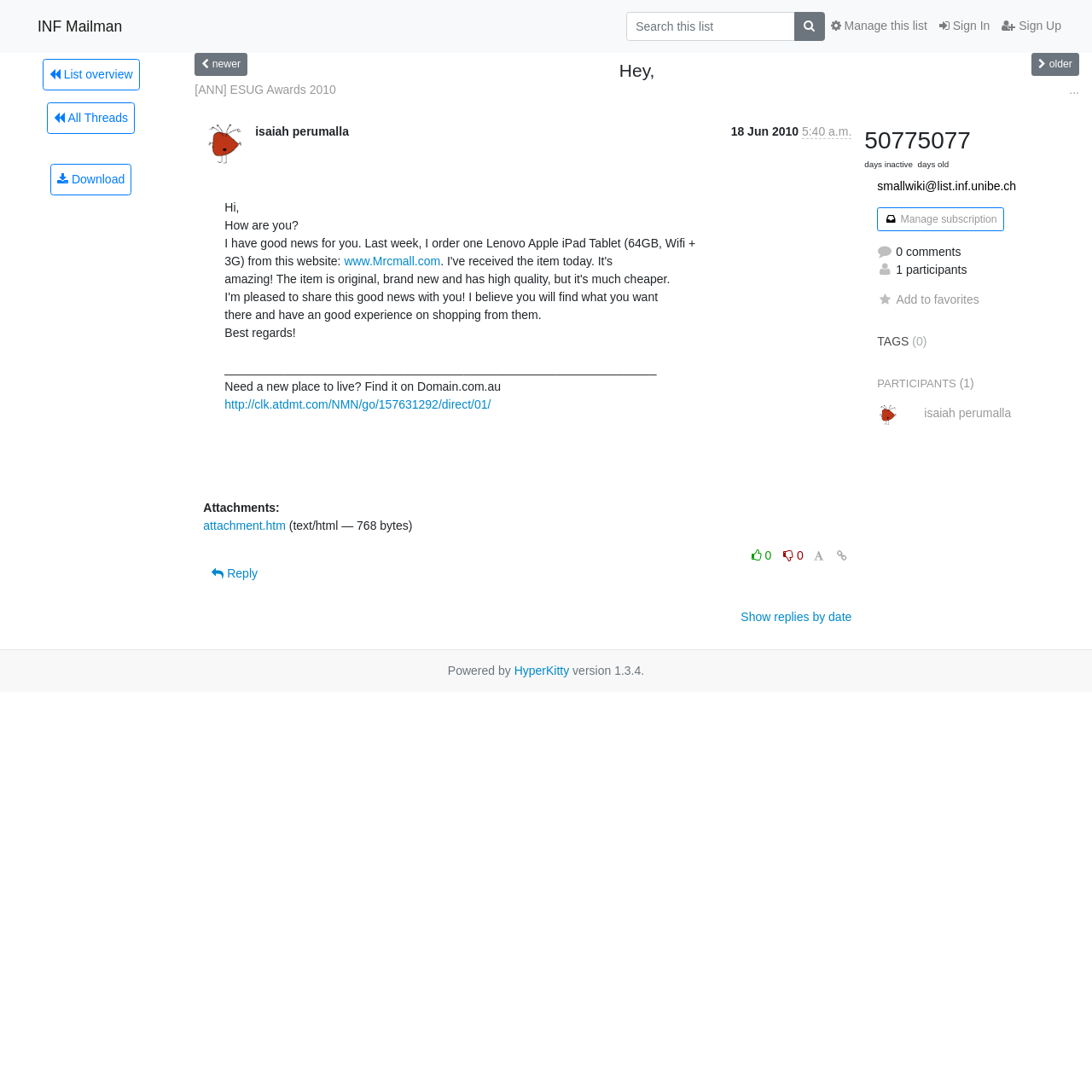Please identify the bounding box coordinates of the element's region that I should click in order to complete the following instruction: "Manage this list". The bounding box coordinates consist of four float numbers between 0 and 1, i.e., [left, top, right, bottom].

[0.755, 0.01, 0.855, 0.038]